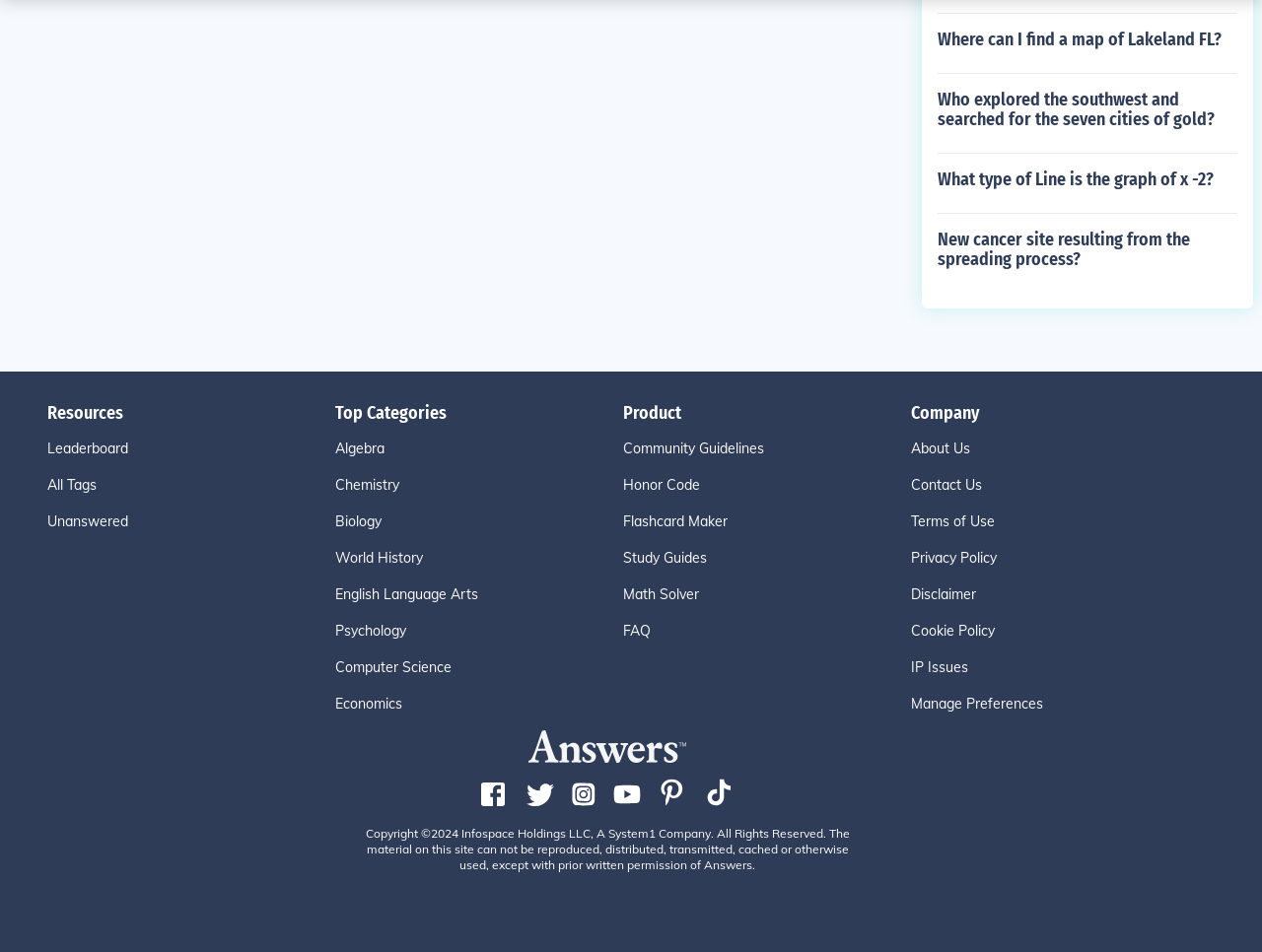What type of resources are listed under 'Resources'? Look at the image and give a one-word or short phrase answer.

Leaderboard, All Tags, Unanswered